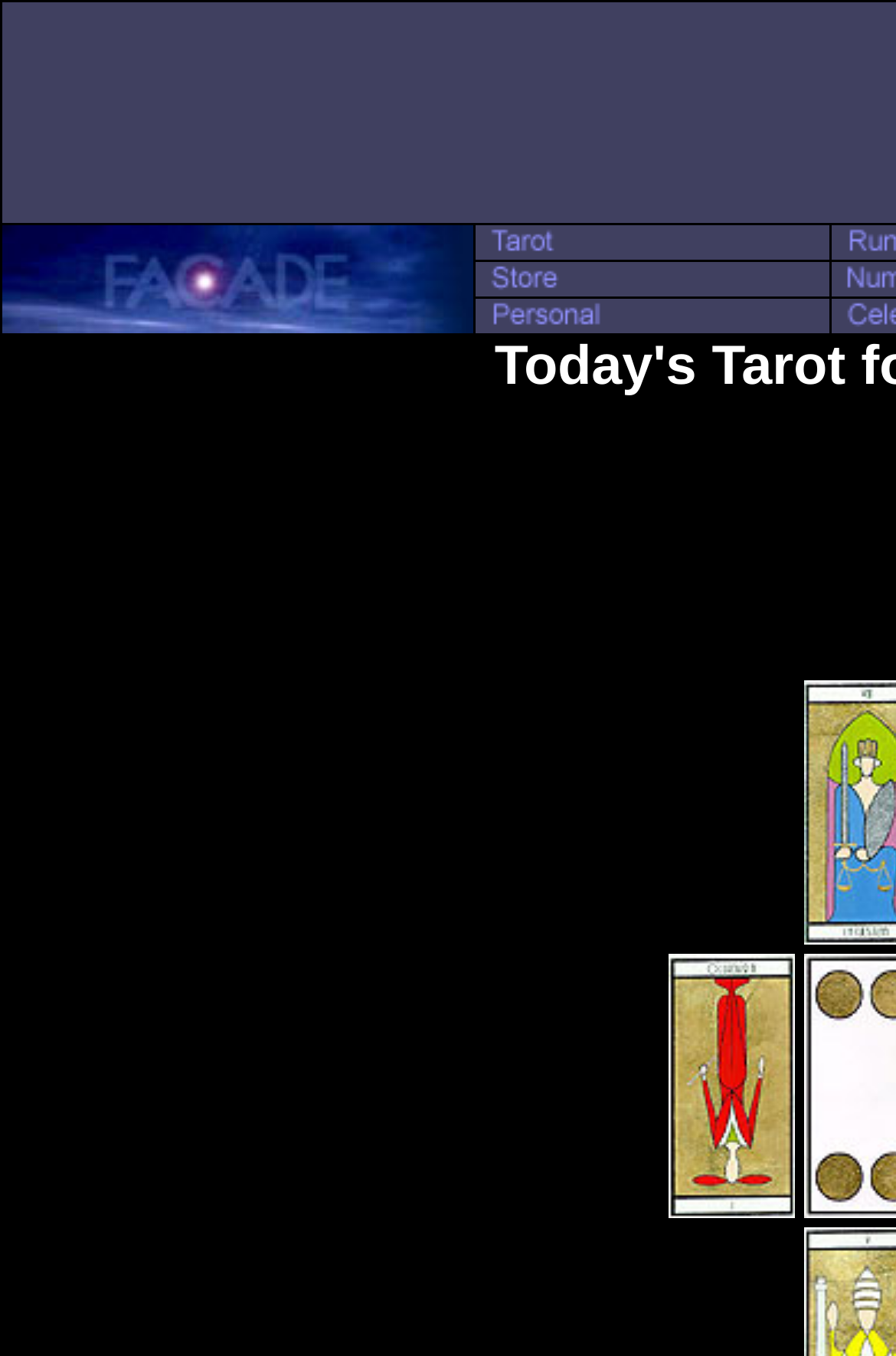Given the webpage screenshot, identify the bounding box of the UI element that matches this description: "alt="Click for Details"".

[0.746, 0.876, 0.887, 0.905]